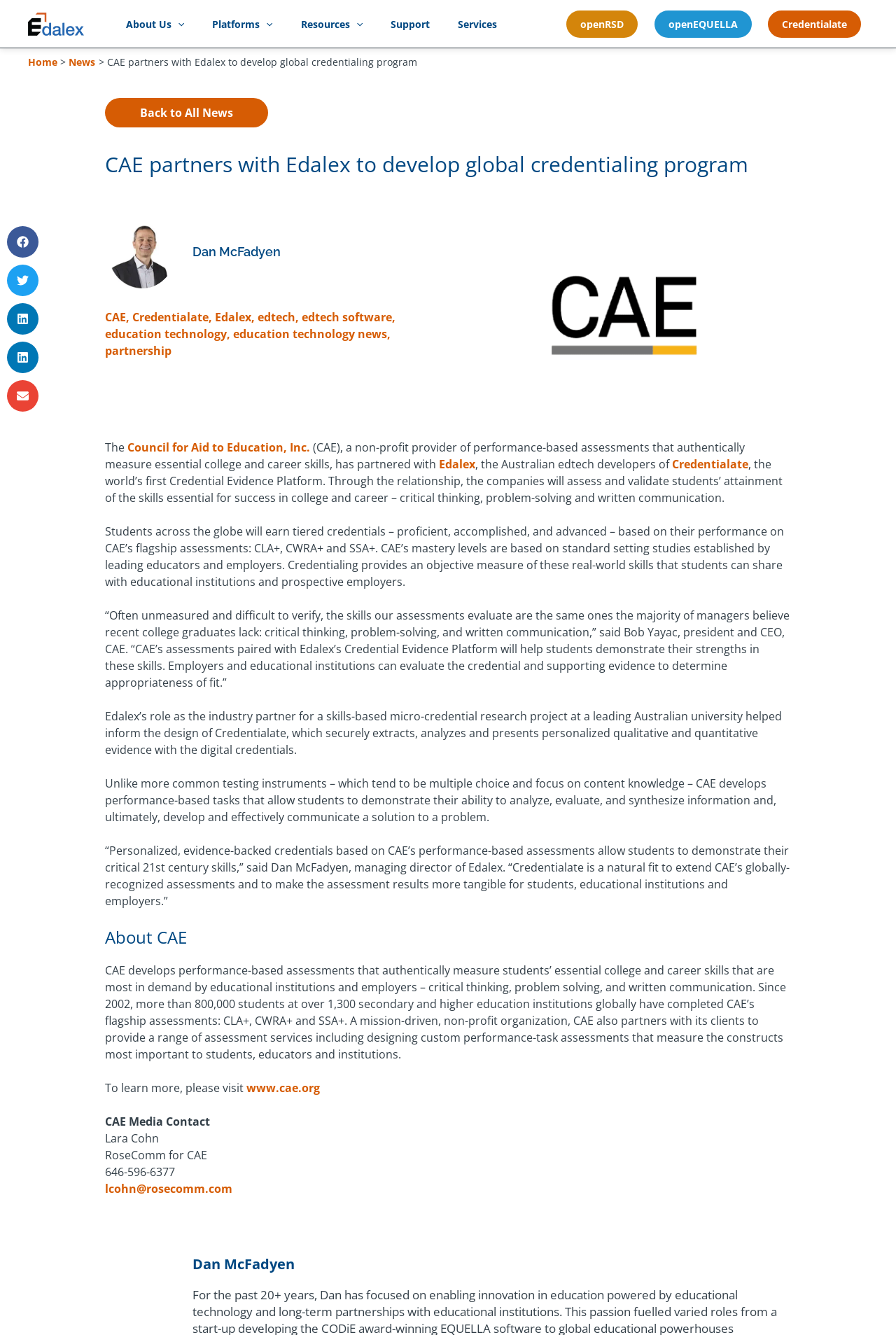From the element description edtech software, predict the bounding box coordinates of the UI element. The coordinates must be specified in the format (top-left x, top-left y, bottom-right x, bottom-right y) and should be within the 0 to 1 range.

[0.337, 0.232, 0.438, 0.243]